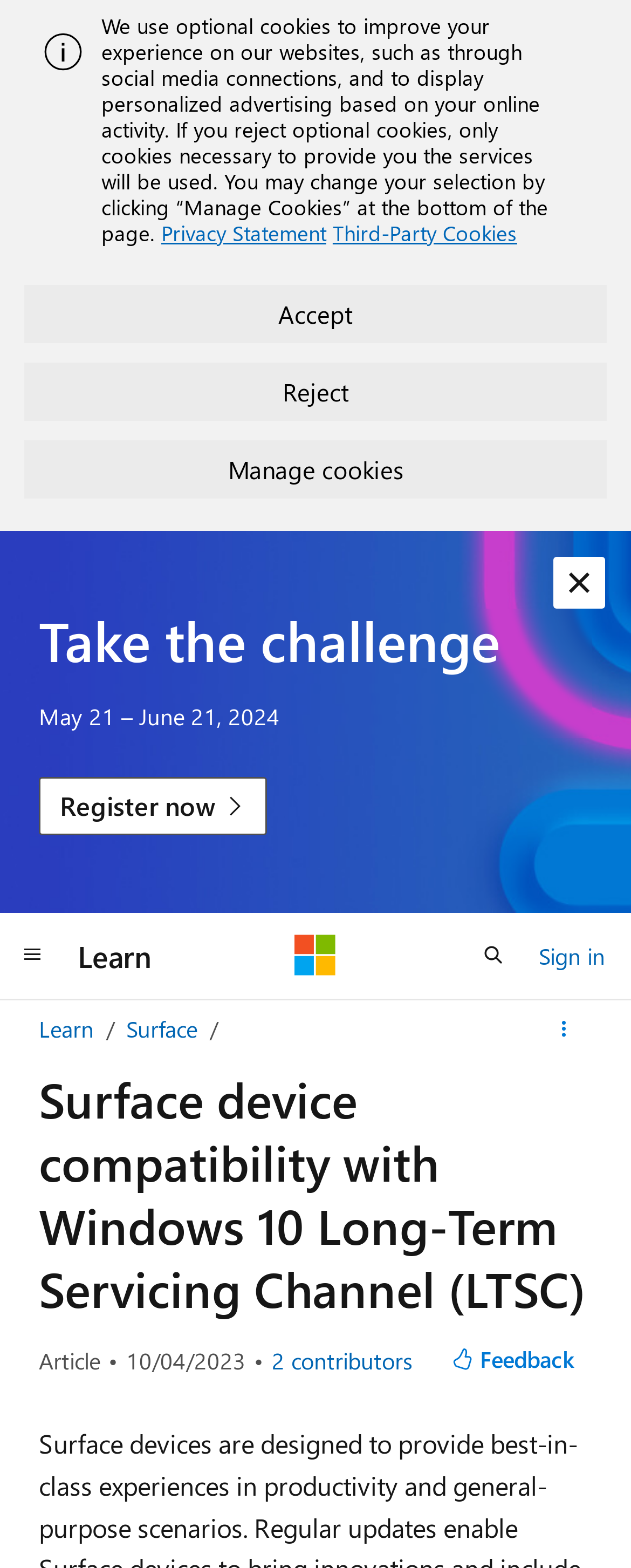Please identify the bounding box coordinates of the element that needs to be clicked to execute the following command: "View all contributors". Provide the bounding box using four float numbers between 0 and 1, formatted as [left, top, right, bottom].

[0.431, 0.86, 0.654, 0.876]